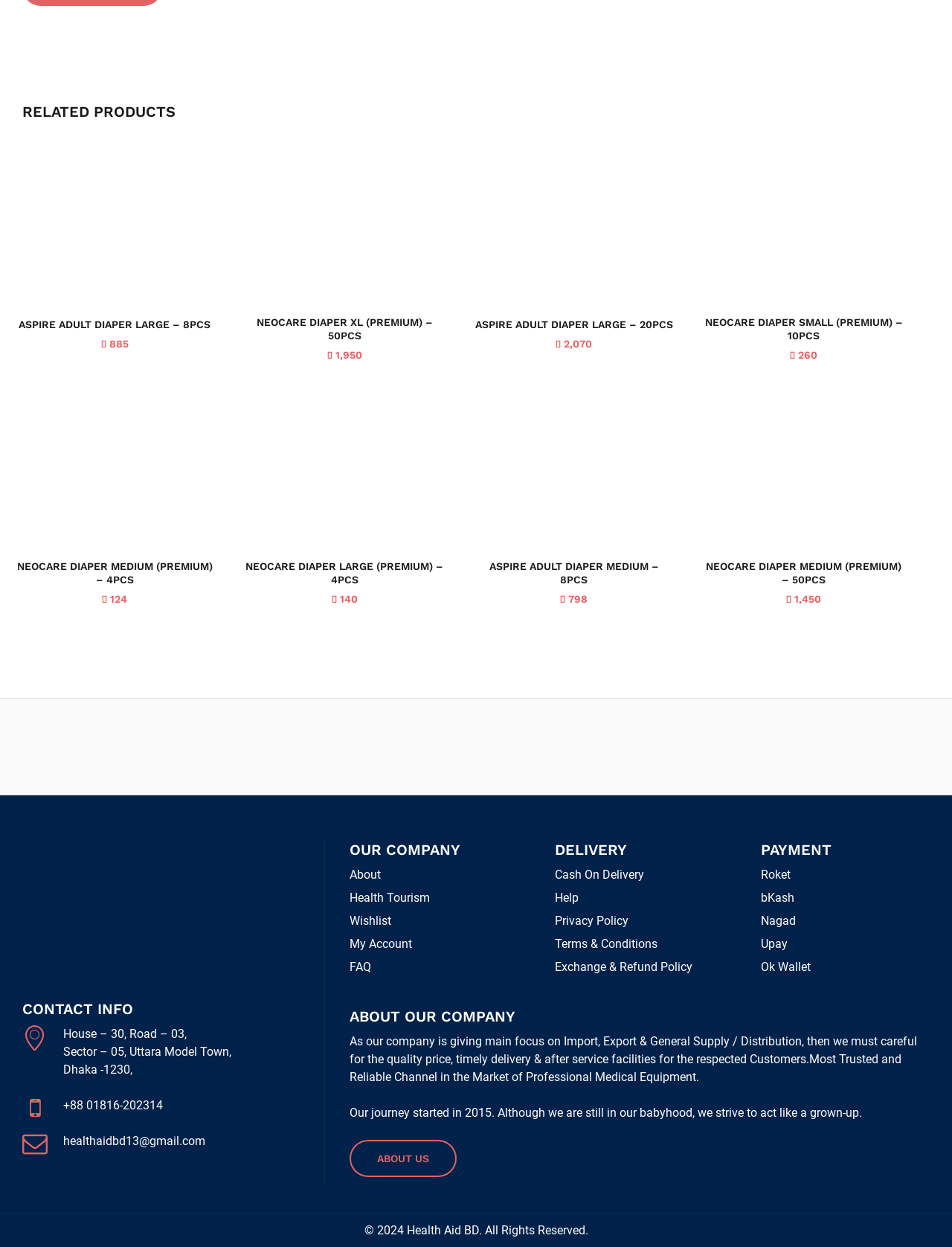Review the image closely and give a comprehensive answer to the question: What is the delivery option mentioned on the webpage?

I found the delivery option by looking at the 'DELIVERY' section, where I saw the link 'Cash On Delivery'.